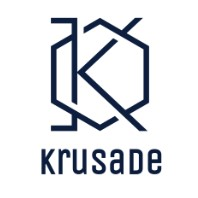Reply to the question with a single word or phrase:
What theme does the brand likely represent?

Cycling, sports equipment, or athletic performance